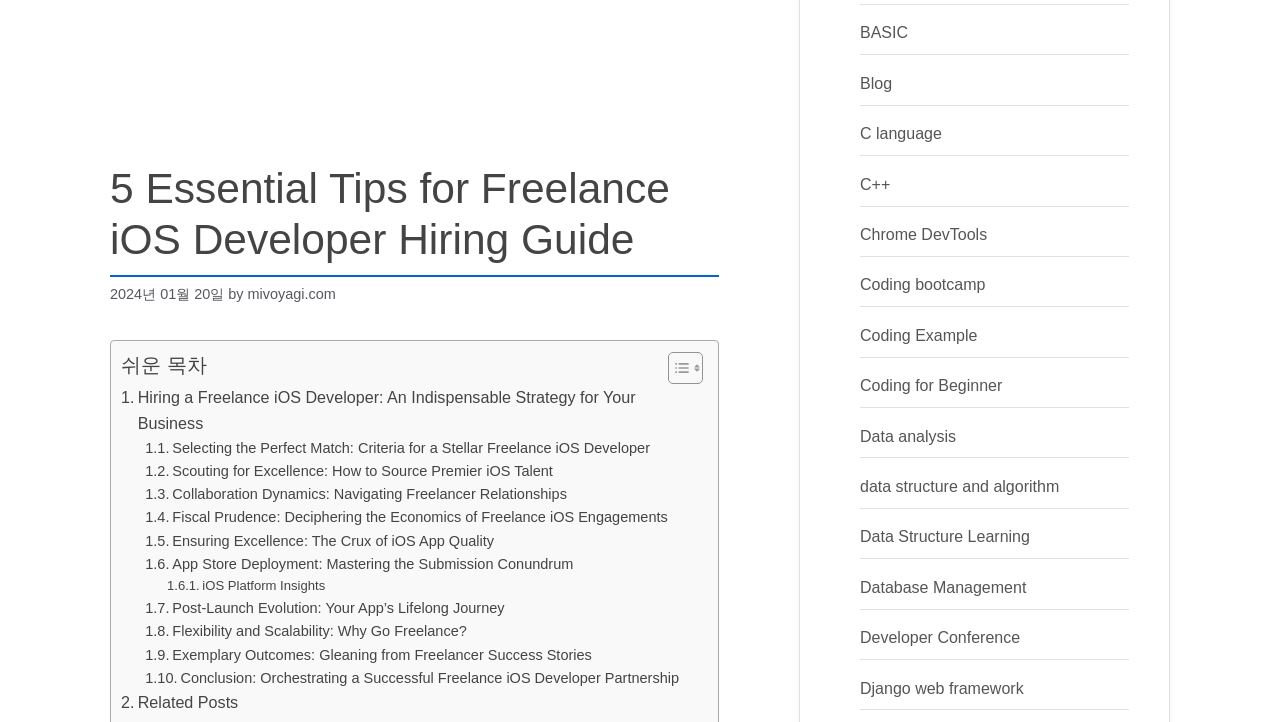Provide the bounding box coordinates, formatted as (top-left x, top-left y, bottom-right x, bottom-right y), with all values being floating point numbers between 0 and 1. Identify the bounding box of the UI element that matches the description: data structure and algorithm

[0.672, 0.662, 0.828, 0.686]